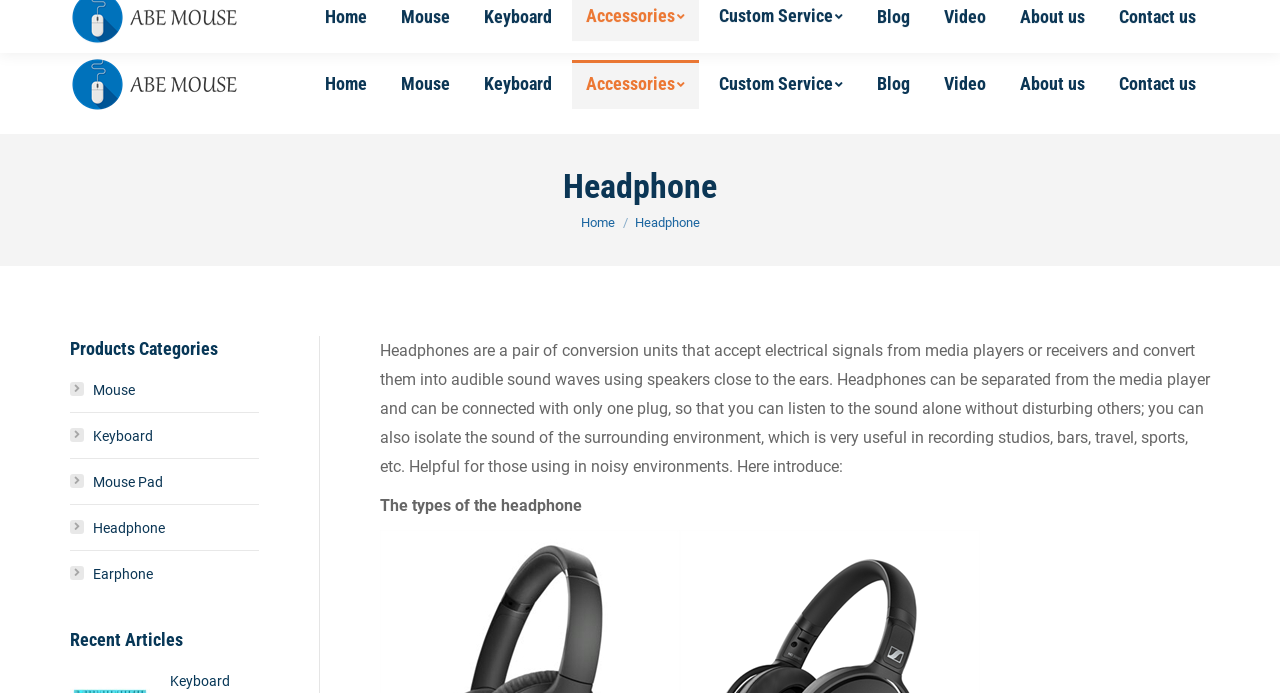Illustrate the webpage with a detailed description.

This webpage is about custom headphones with a focus on wholesale and direct factory prices. At the top left corner, there are four social media links: Facebook, Twitter, Pinterest, and YouTube. Next to these links, there is a search bar with a magnifying glass icon. 

On the top right corner, there is a phone number (+86 18868944843) and an email address (ken@nbthe.com). Below the social media links, there is a navigation menu with links to other pages, including Mouse Manufacturers, Home, Mouse, Keyboard, Accessories, Custom Service, Blog, Video, About us, and Contact us. 

The main content of the page is divided into two sections. On the left side, there is a menu with links to different product categories, including Mouse, Keyboard, Mouse Pad, Headphone, and Earphone. 

On the right side, there is a heading that reads "Headphone" and a brief introduction to what headphones are and their uses. Below this introduction, there is a paragraph that explains the types of headphones. 

At the bottom of the page, there is a section titled "Recent Articles" with no specific article titles or summaries provided.